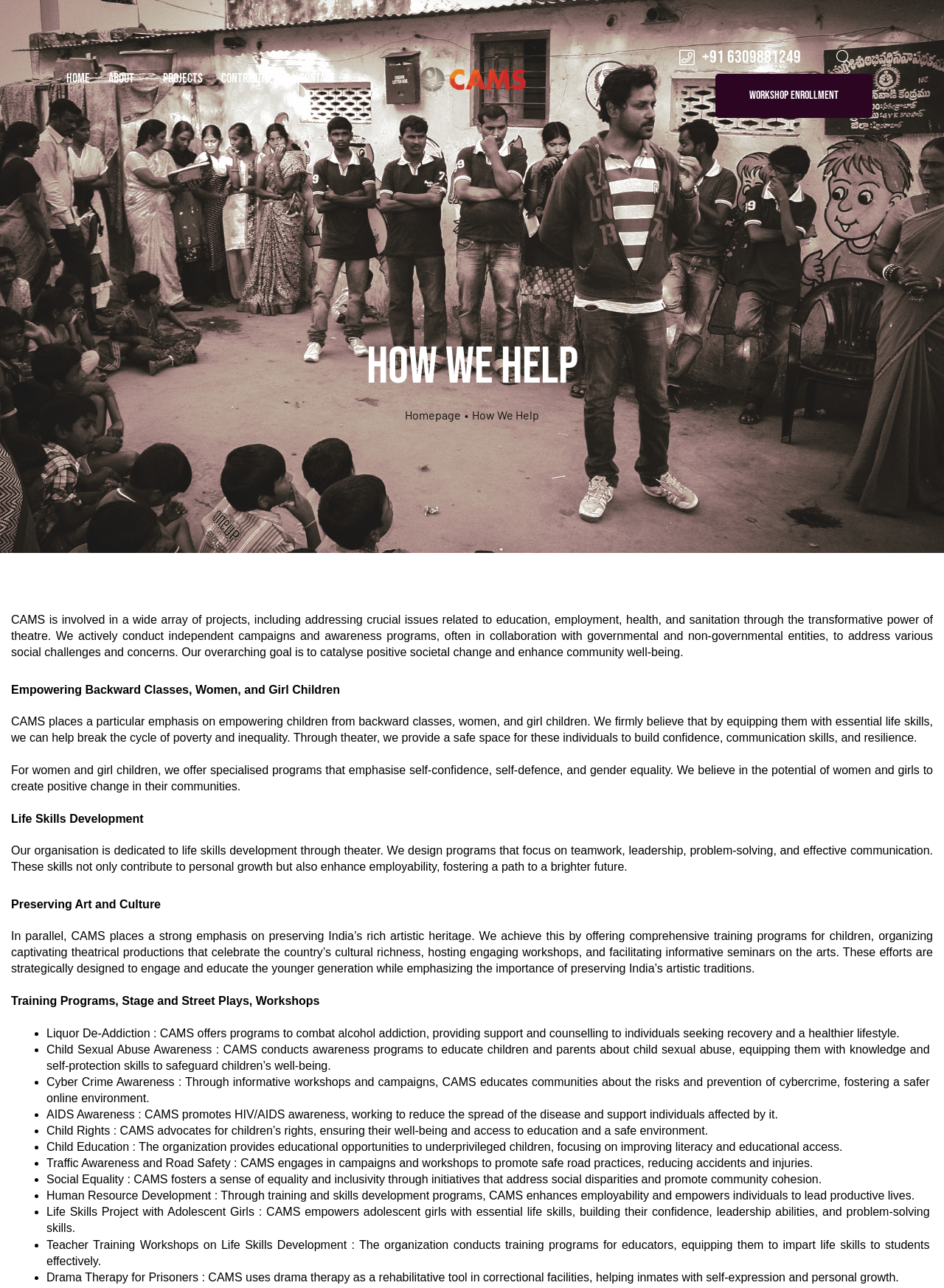What is the phone number displayed on the webpage?
Look at the screenshot and respond with a single word or phrase.

+91 6309881249